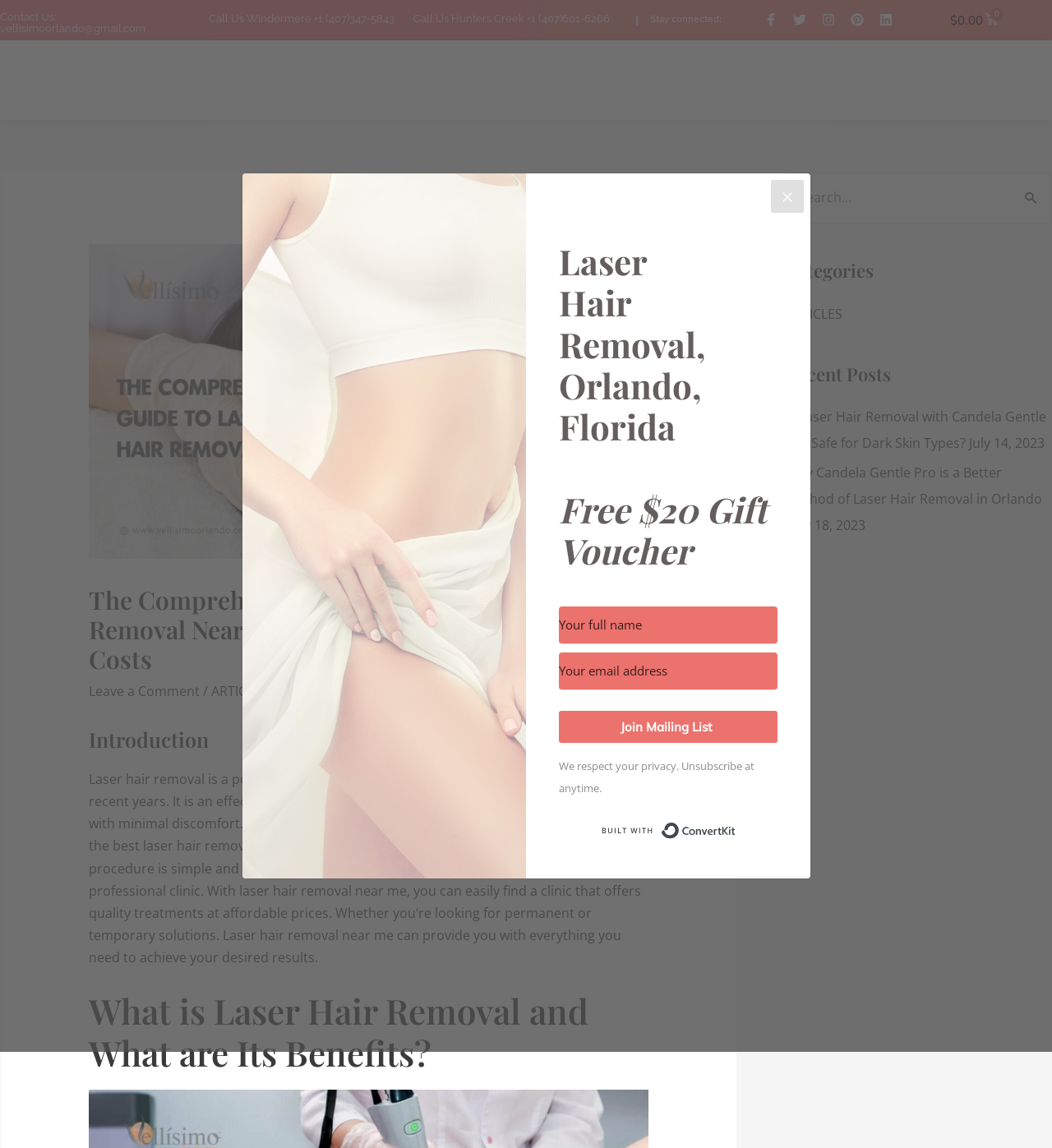Determine the bounding box coordinates of the section to be clicked to follow the instruction: "Contact us via email". The coordinates should be given as four float numbers between 0 and 1, formatted as [left, top, right, bottom].

[0.0, 0.009, 0.138, 0.03]